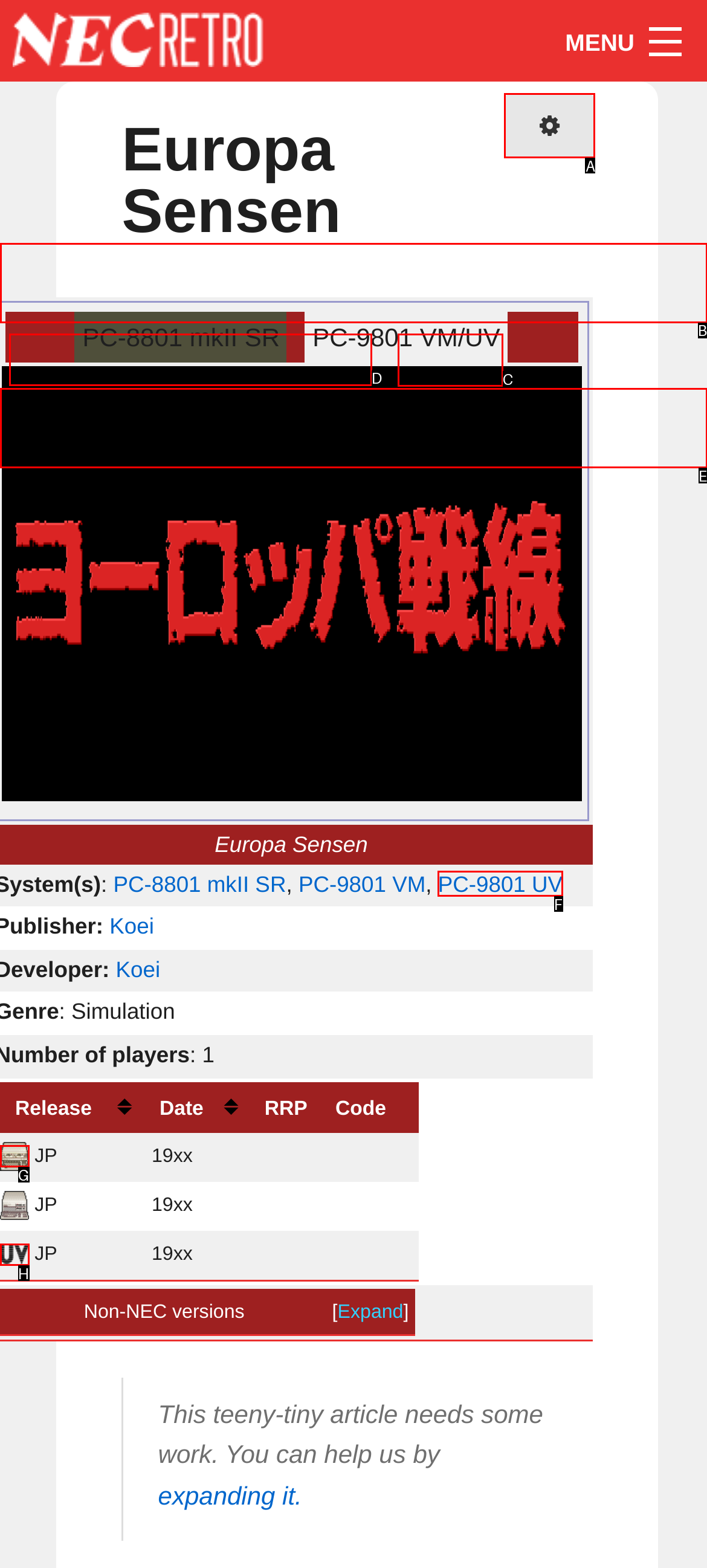Select the HTML element to finish the task: Search NEC Retro Reply with the letter of the correct option.

D